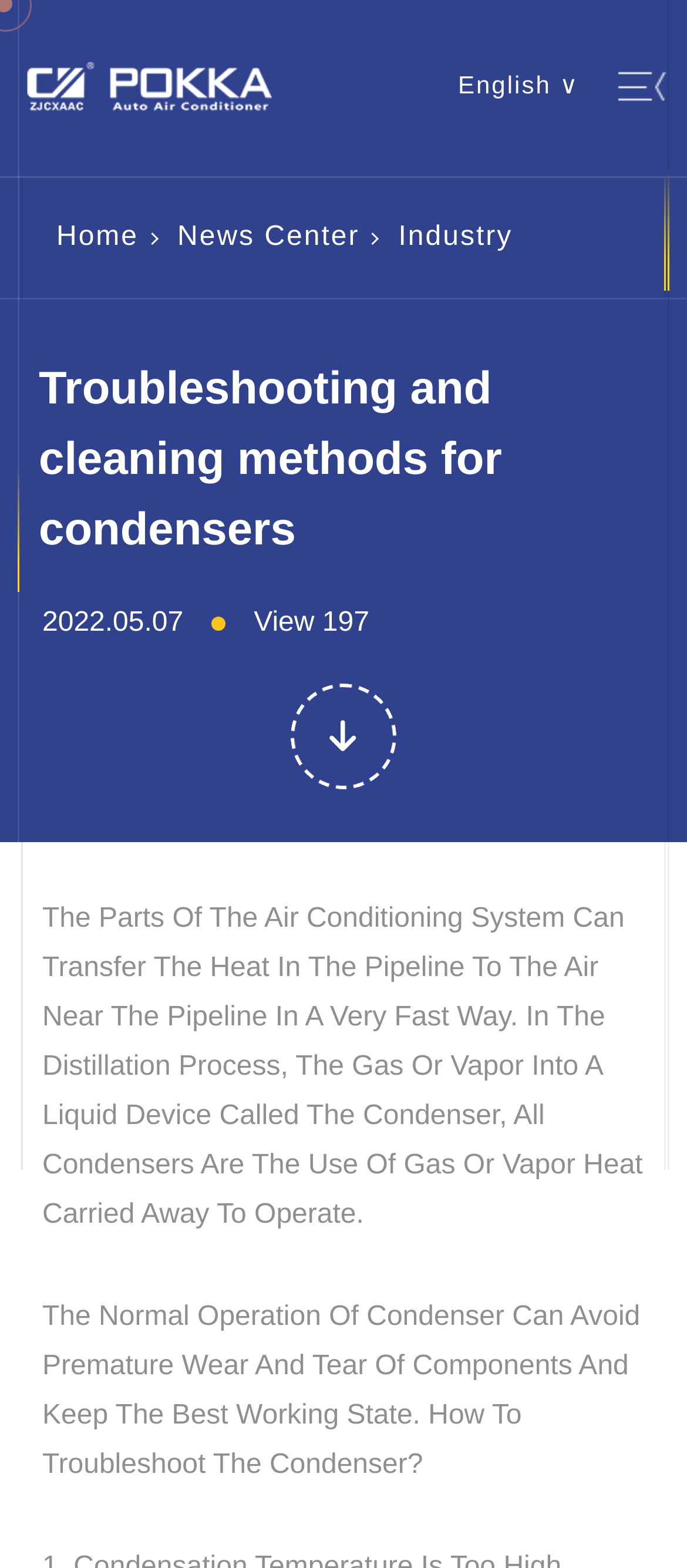Predict the bounding box coordinates of the area that should be clicked to accomplish the following instruction: "Switch to English language". The bounding box coordinates should consist of four float numbers between 0 and 1, i.e., [left, top, right, bottom].

[0.667, 0.04, 0.843, 0.067]